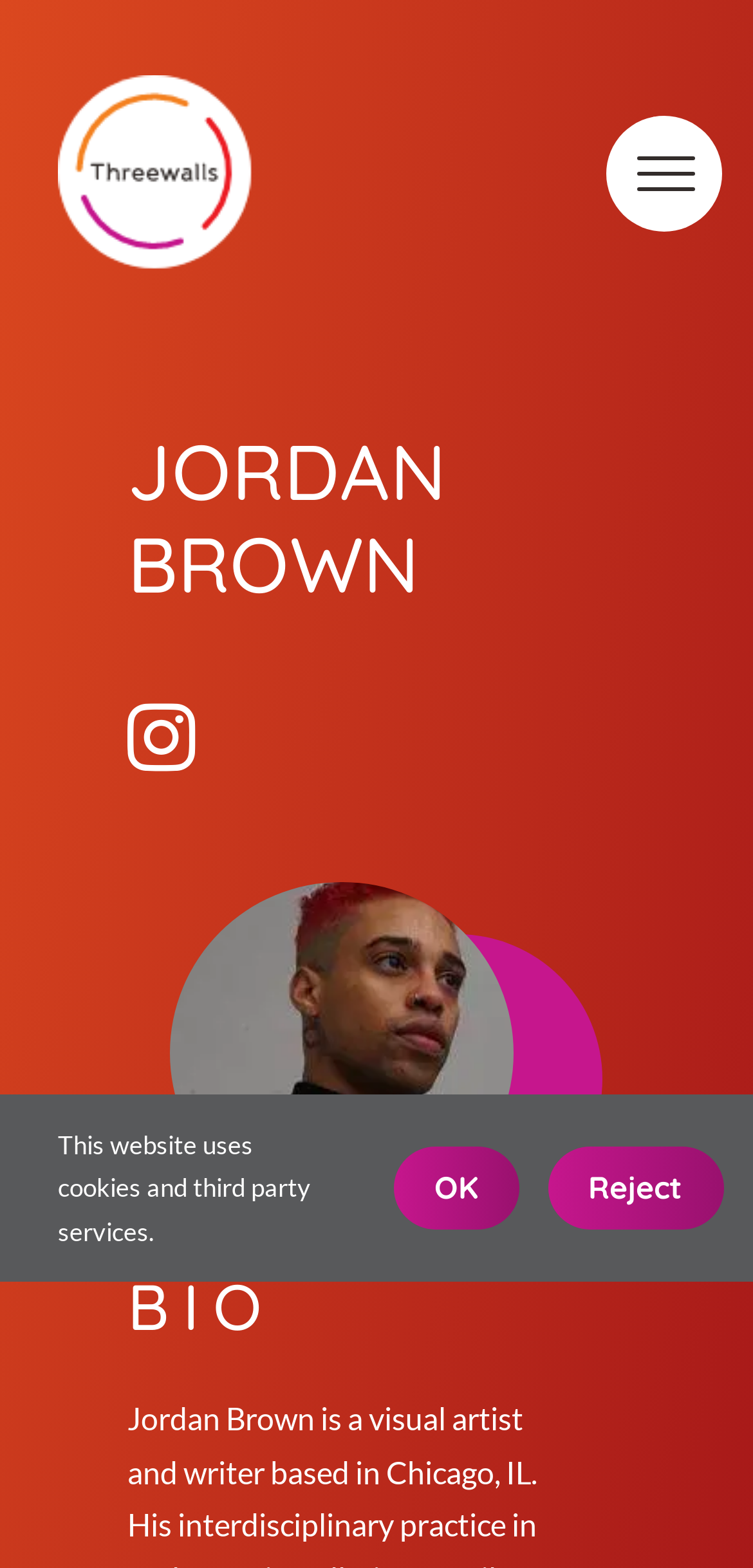What is the purpose of the toggle menu? Look at the image and give a one-word or short phrase answer.

To navigate the website